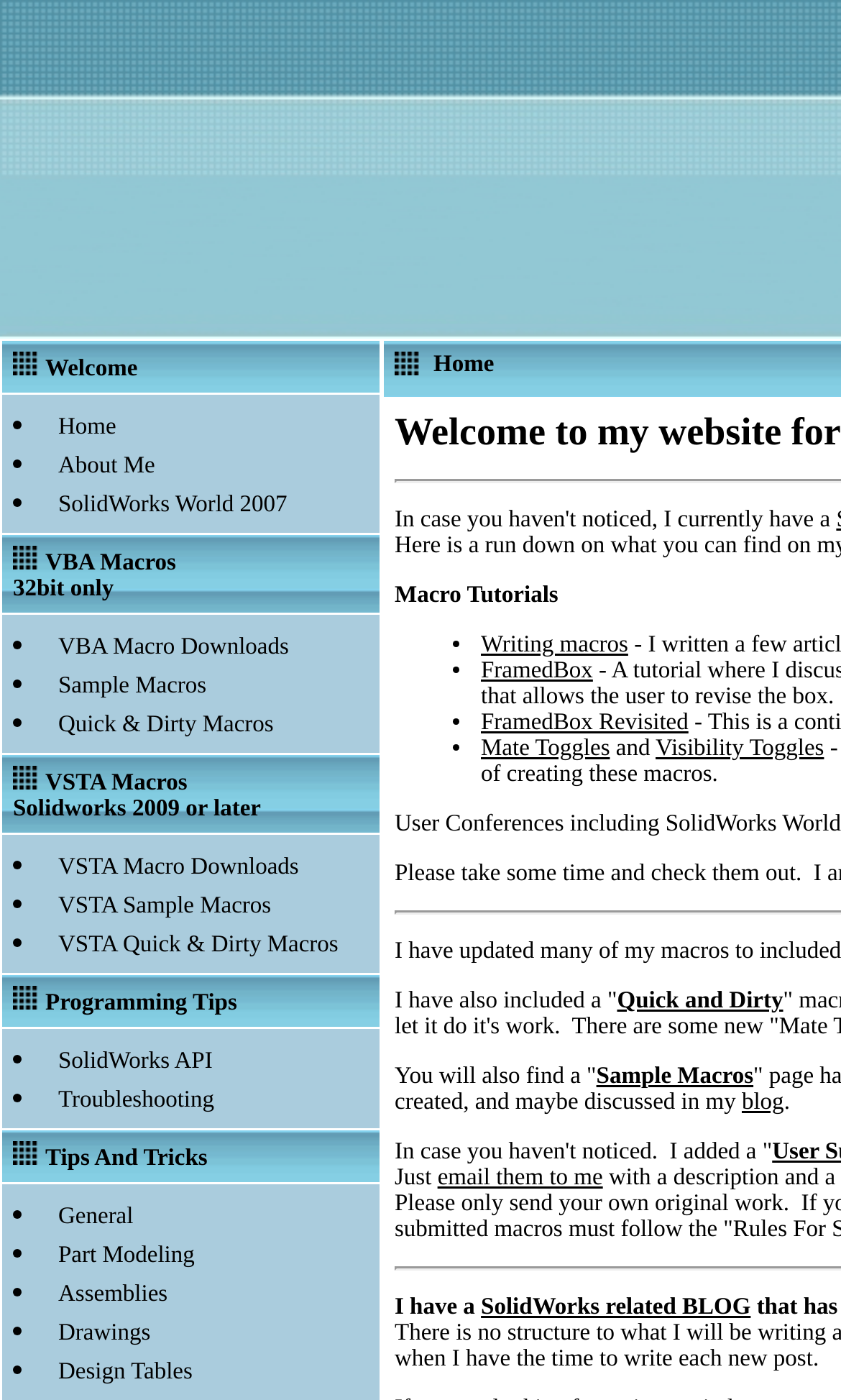Please find the bounding box coordinates of the element's region to be clicked to carry out this instruction: "click on Masonry Contractors".

None